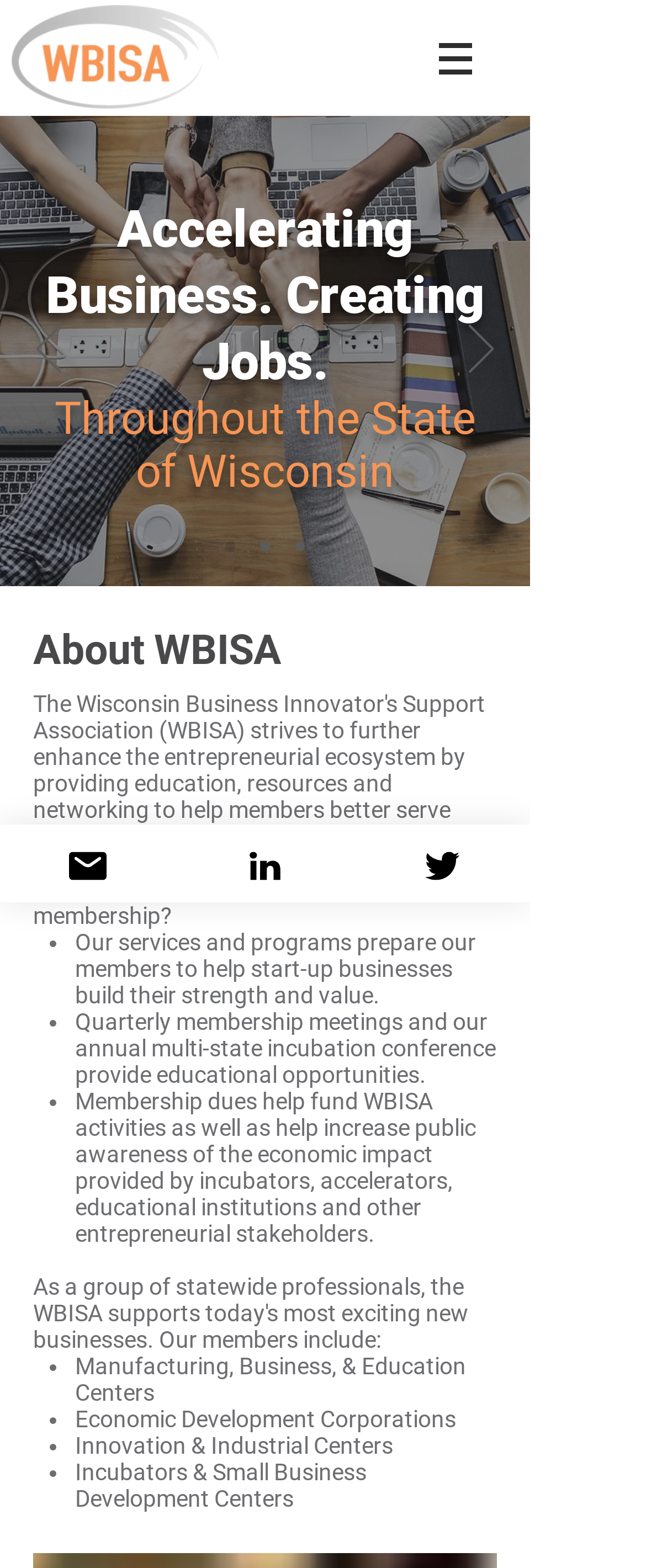Extract the bounding box coordinates for the UI element described by the text: "LinkedIn". The coordinates should be in the form of [left, top, right, bottom] with values between 0 and 1.

[0.274, 0.526, 0.547, 0.576]